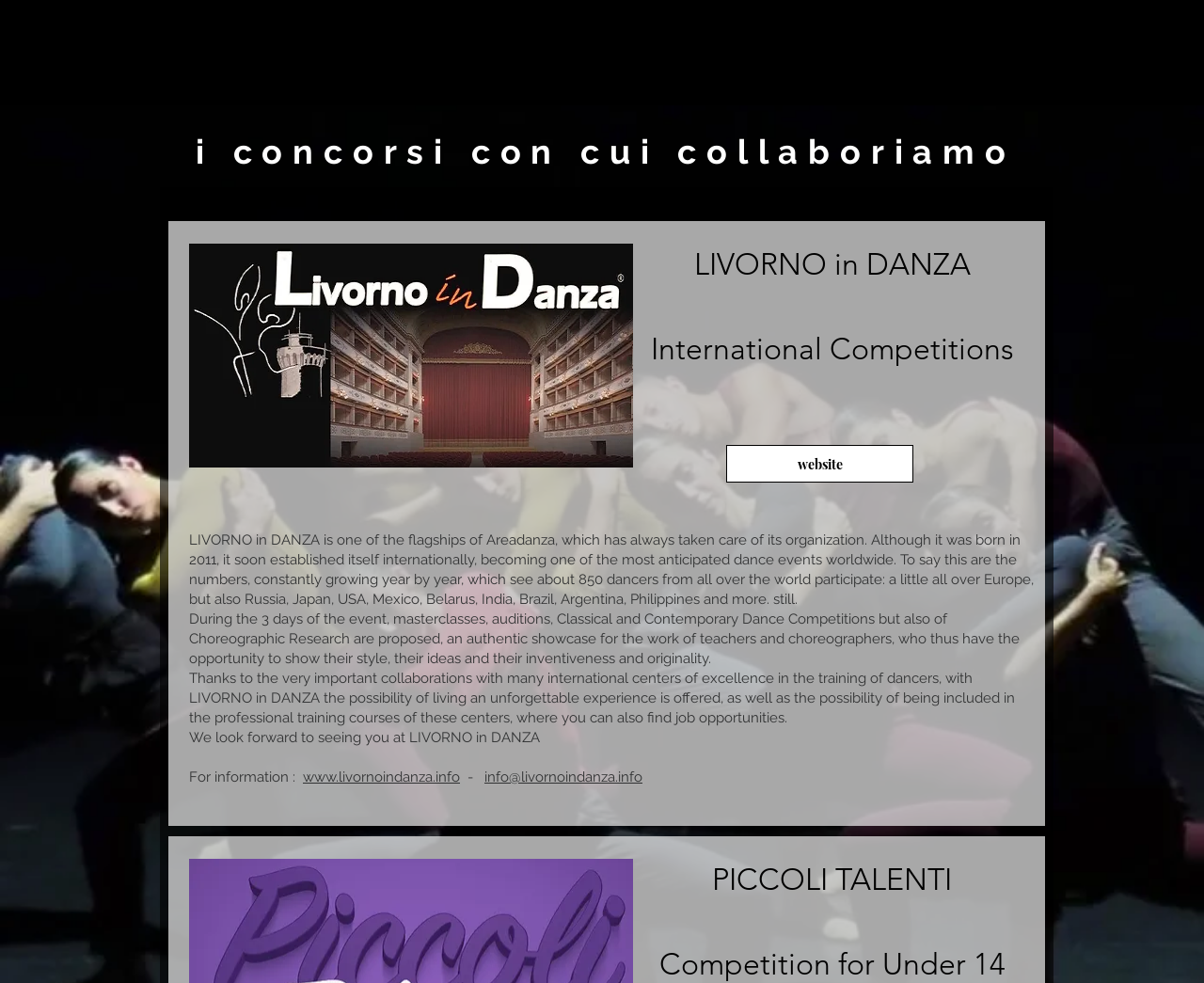How many dancers participate in LIVORNO in DANZA?
Please respond to the question with a detailed and informative answer.

I found the answer by reading the StaticText element that says 'To say this are the numbers, constantly growing year by year, which see about 850 dancers from all over the world participate...' which mentions that about 850 dancers participate in LIVORNO in DANZA.